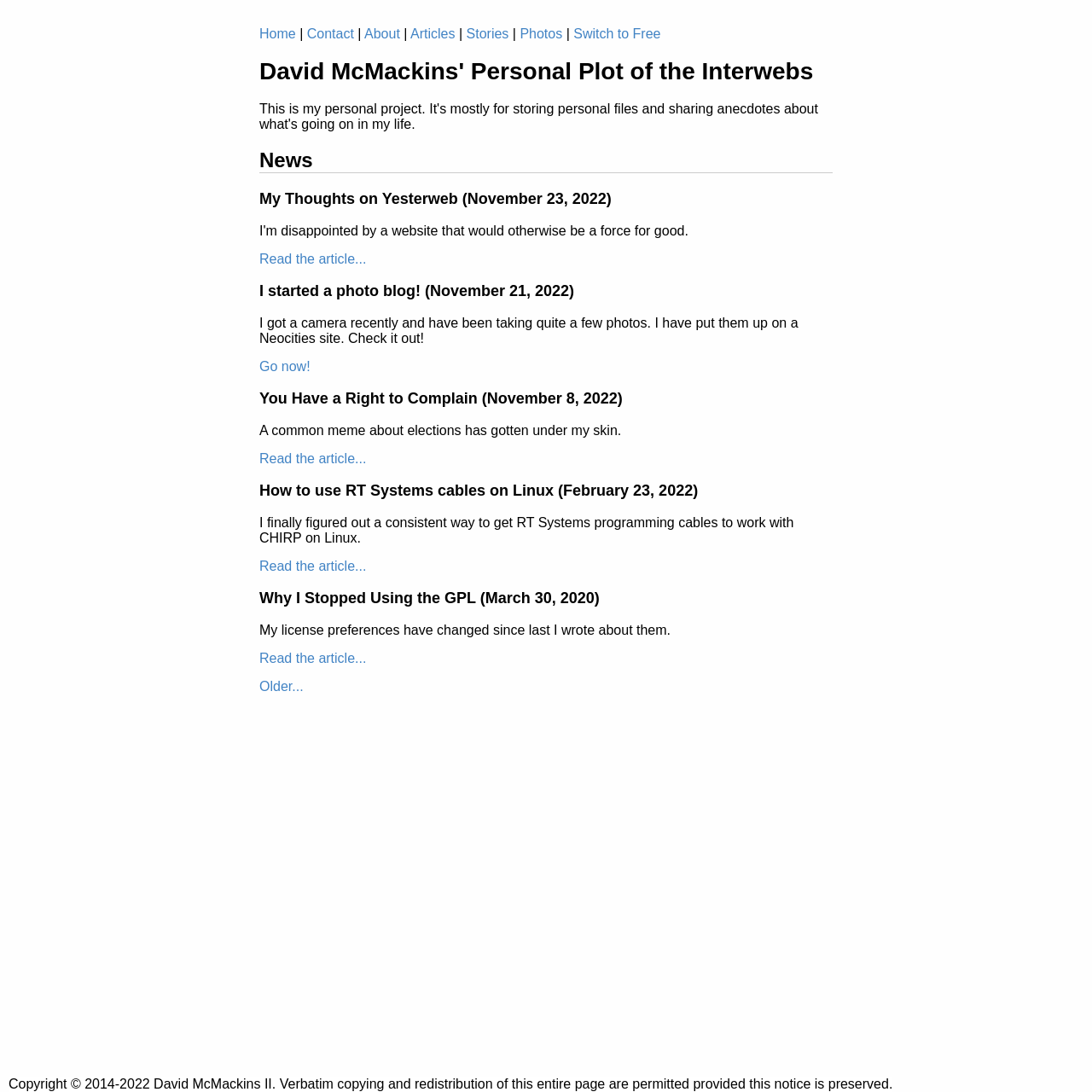What is the purpose of the 'Switch to Free' link?
Using the details shown in the screenshot, provide a comprehensive answer to the question.

The 'Switch to Free' link is likely used to switch to a free version of the website or a service, although the exact details are not specified on the current webpage.